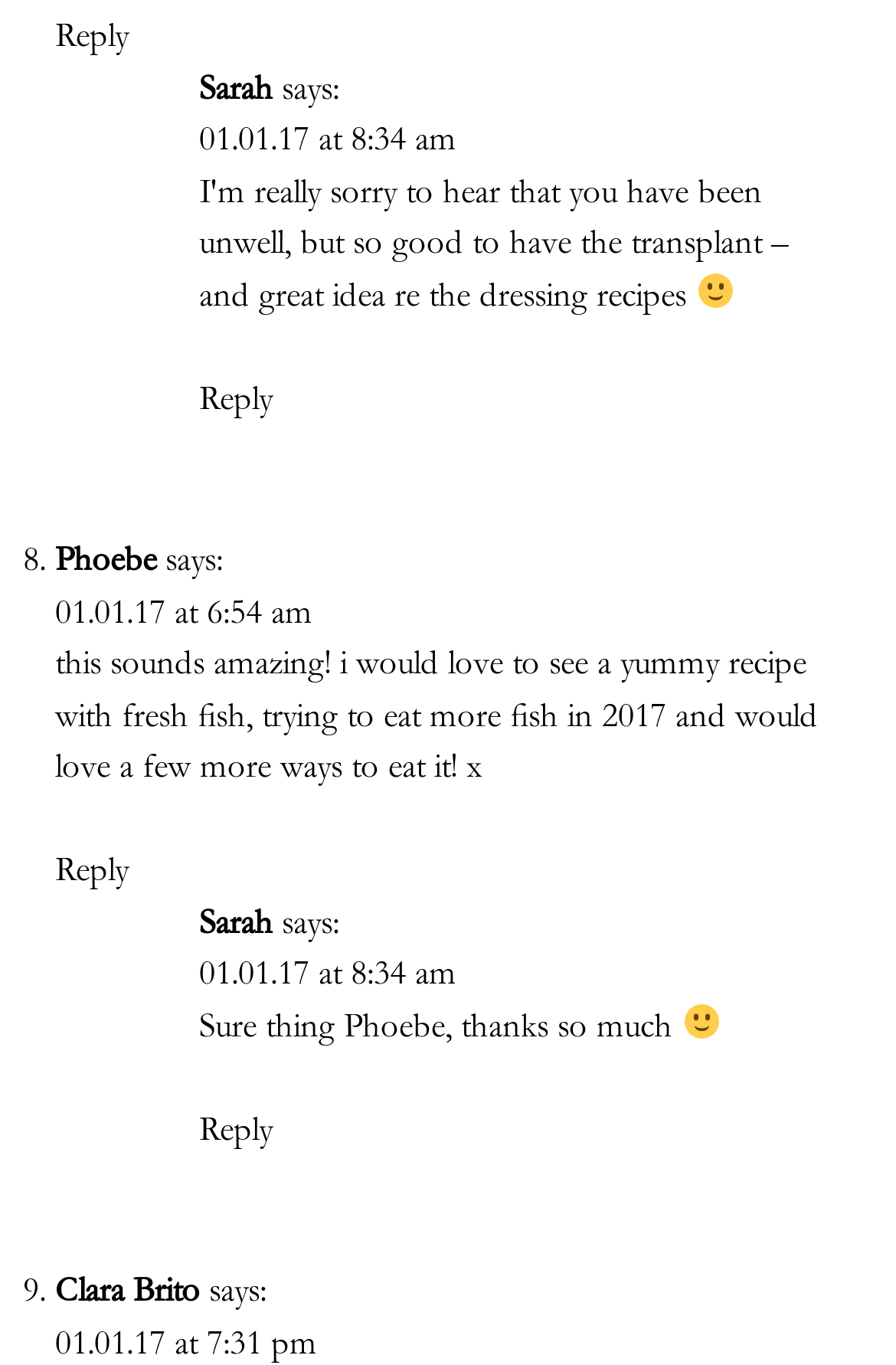Based on the image, please respond to the question with as much detail as possible:
How many users are mentioned?

I counted the number of unique user names mentioned in the comments, which are Suzannah Newton, Sarah, Phoebe, and Clara Brito, and found four of them.